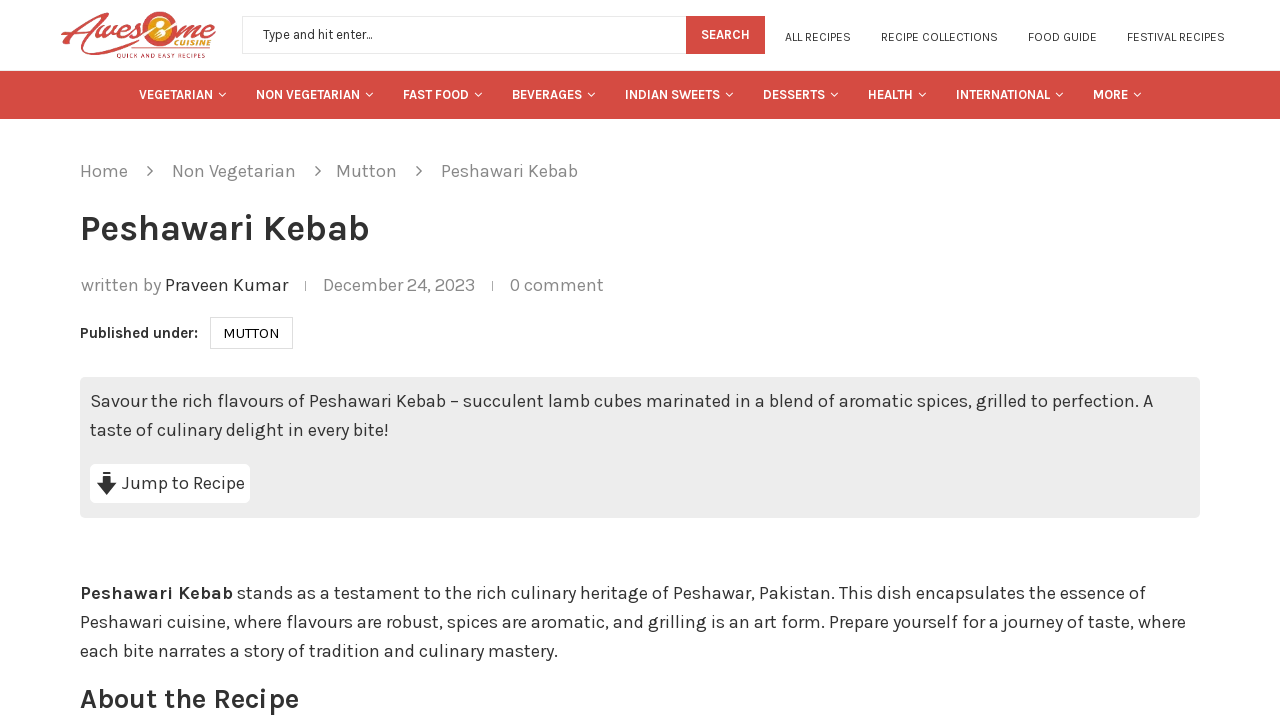Could you indicate the bounding box coordinates of the region to click in order to complete this instruction: "Read about the author".

[0.129, 0.379, 0.228, 0.409]